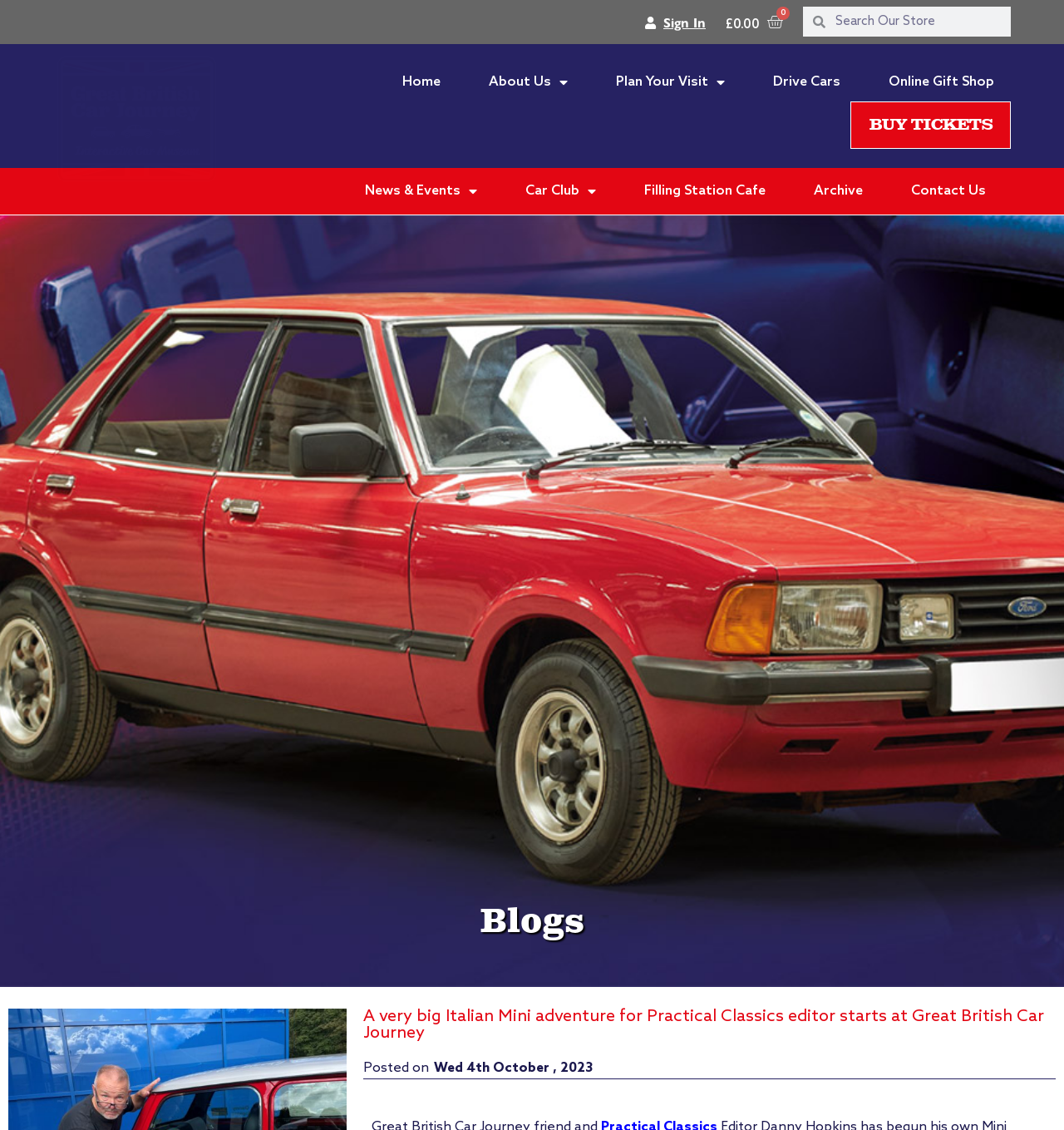Please indicate the bounding box coordinates for the clickable area to complete the following task: "Search for something". The coordinates should be specified as four float numbers between 0 and 1, i.e., [left, top, right, bottom].

[0.776, 0.006, 0.95, 0.032]